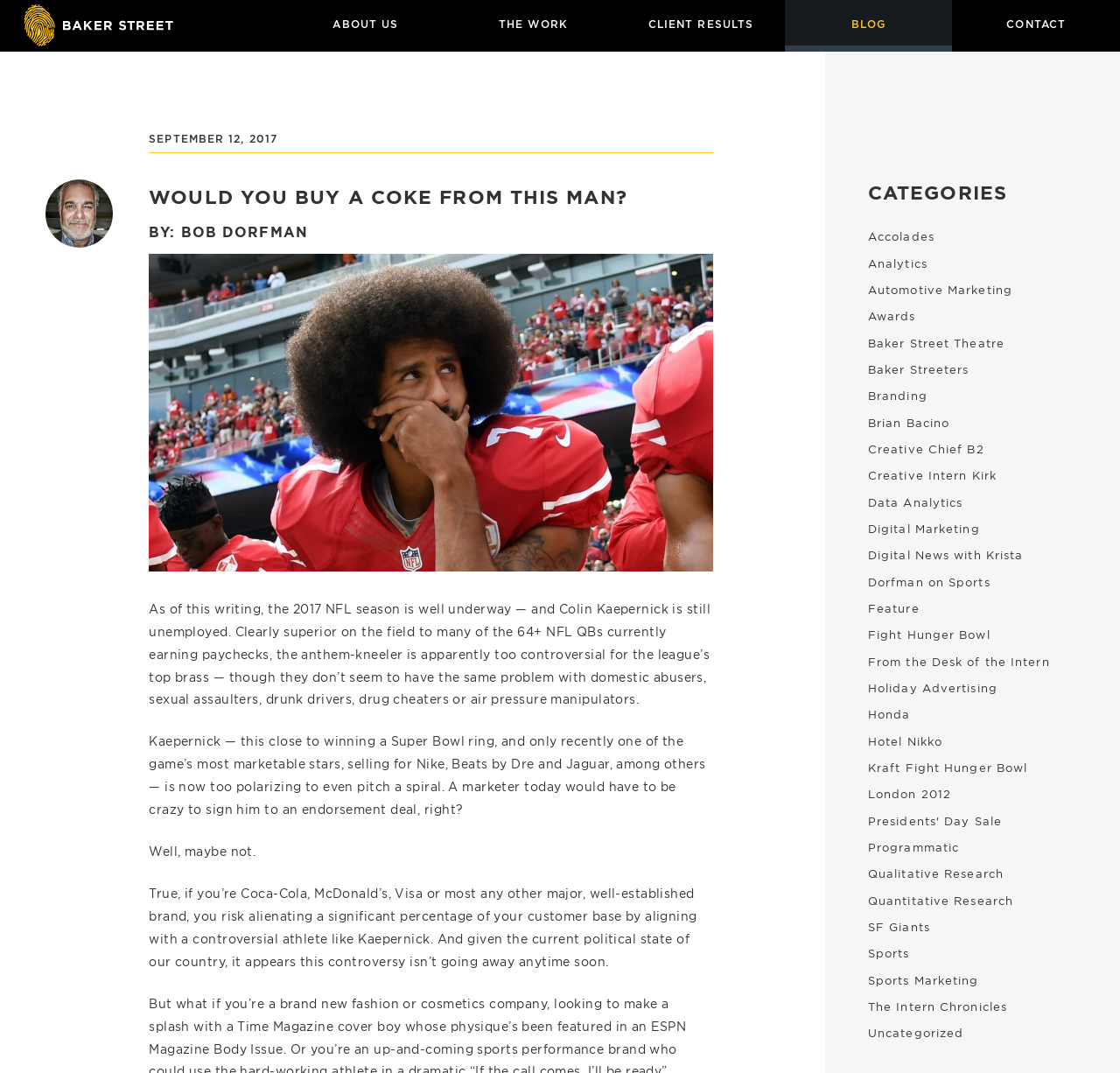What is the category of the article?
Based on the visual, give a brief answer using one word or a short phrase.

Sports